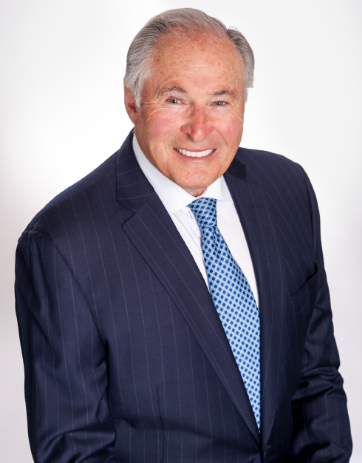Generate an in-depth description of the image.

The image features David Rush, a distinguished professional in the title insurance industry, known for his extensive expertise and leadership. He is depicted in a formal setting, wearing a stylish dark suit with pinstripes and a light blue shirt, complemented by a patterned tie, exuding confidence and approachability. David has a warm smile, portraying a friendly demeanor. His background is likely neutral, which emphasizes his presence in the frame.  

As the Chairman Emeritus and Founder of Surety Title, Rush has played a pivotal role in shaping the company since its inception in 1992. His innovative approach to sales and marketing has established him as a respected figure in the industry, where he has contributed over 45 years of experience. He is also recognized for mentoring future leaders in the field, showcasing his commitment to professional development and integrity within the title insurance sector.